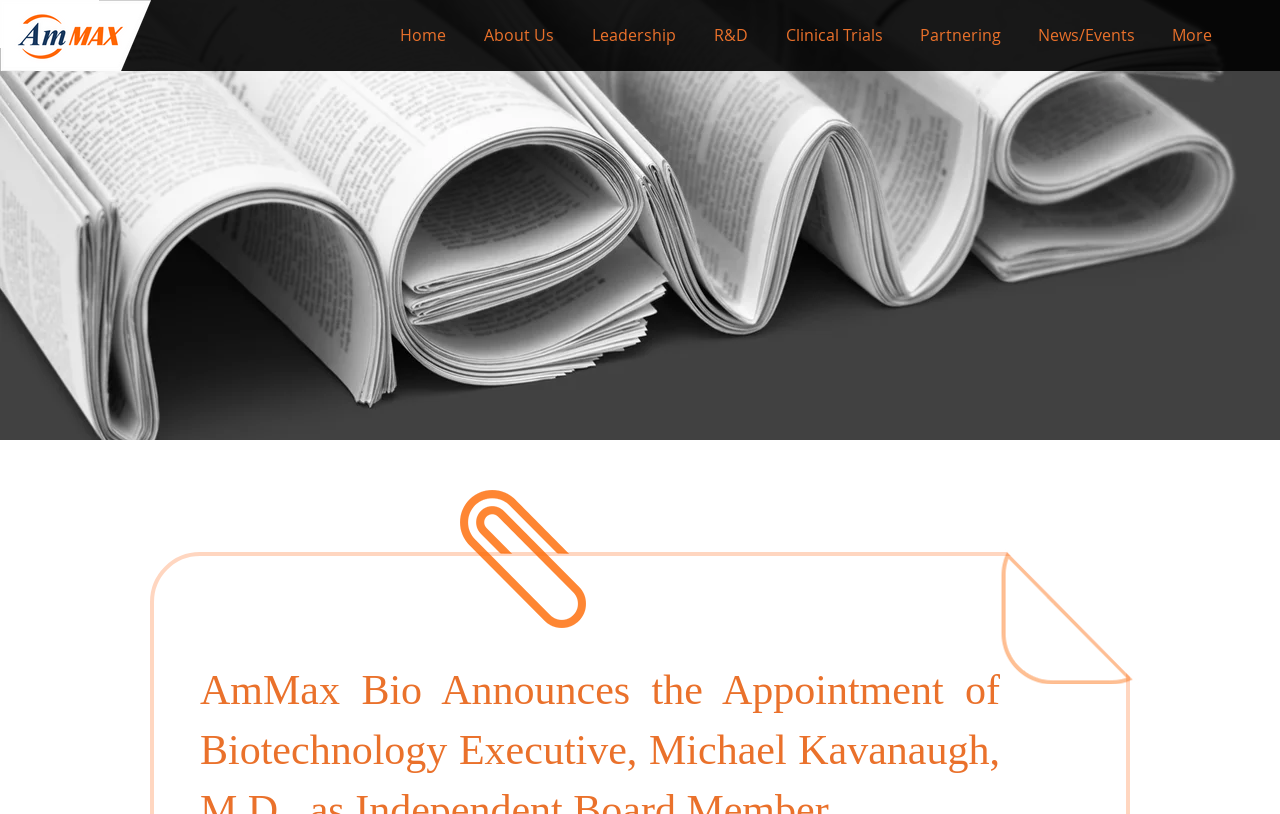Provide a short answer to the following question with just one word or phrase: What is the purpose of the 'More' link?

To show more options